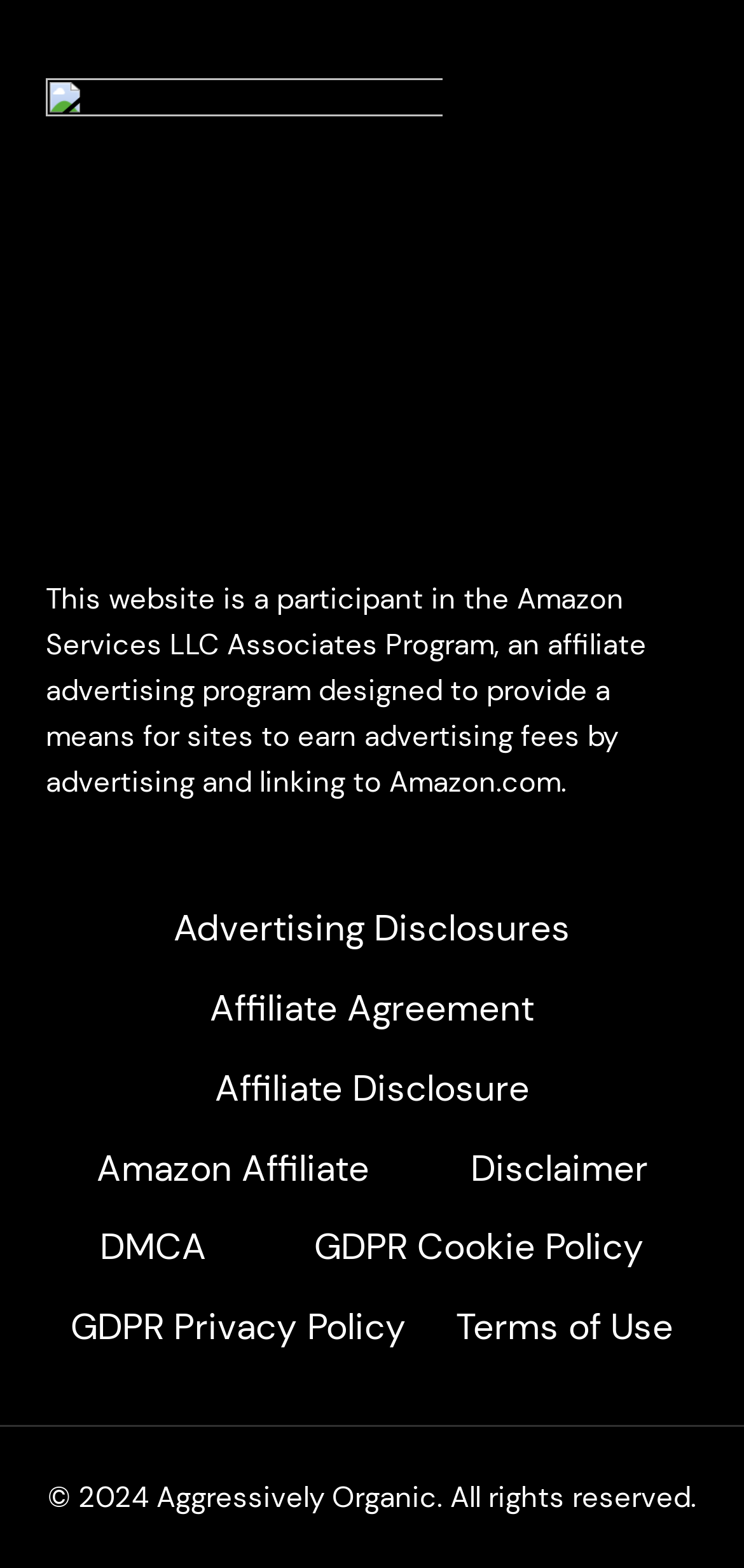For the following element description, predict the bounding box coordinates in the format (top-left x, top-left y, bottom-right x, bottom-right y). All values should be floating point numbers between 0 and 1. Description: Disclaimer

[0.603, 0.72, 0.9, 0.771]